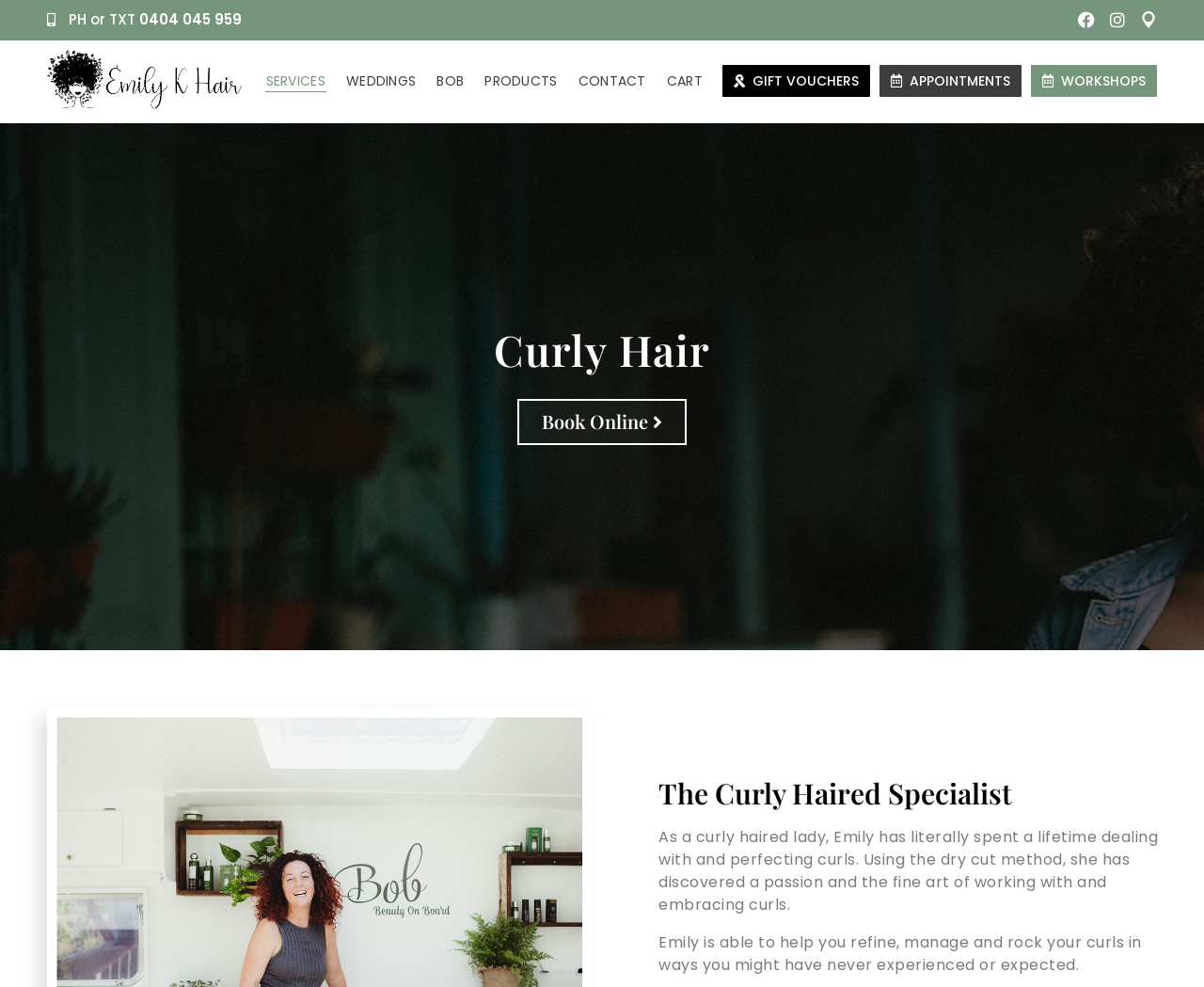Provide a single word or phrase to answer the given question: 
How many navigation links are there?

9